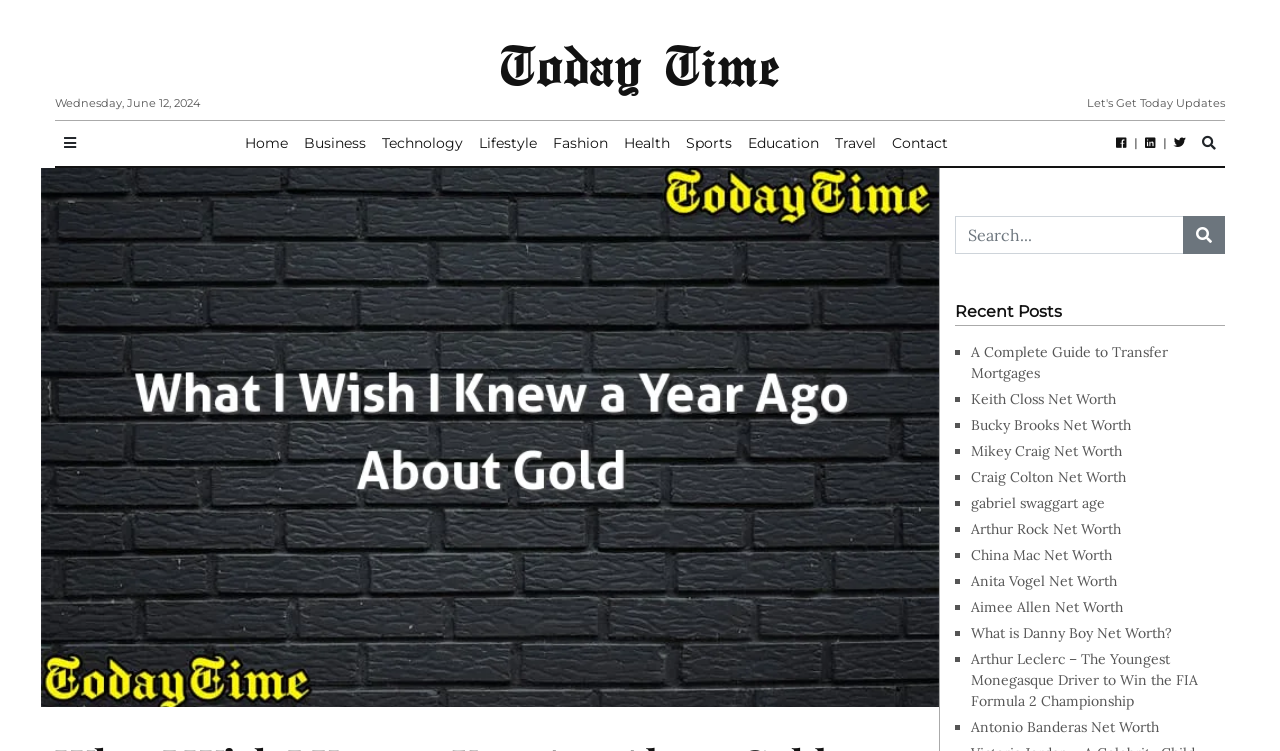Utilize the information from the image to answer the question in detail:
How many categories are listed in the navigation menu?

The navigation menu is located below the date and above the search bar. It lists 9 categories: Home, Business, Technology, Lifestyle, Fashion, Health, Sports, Education, and Travel.